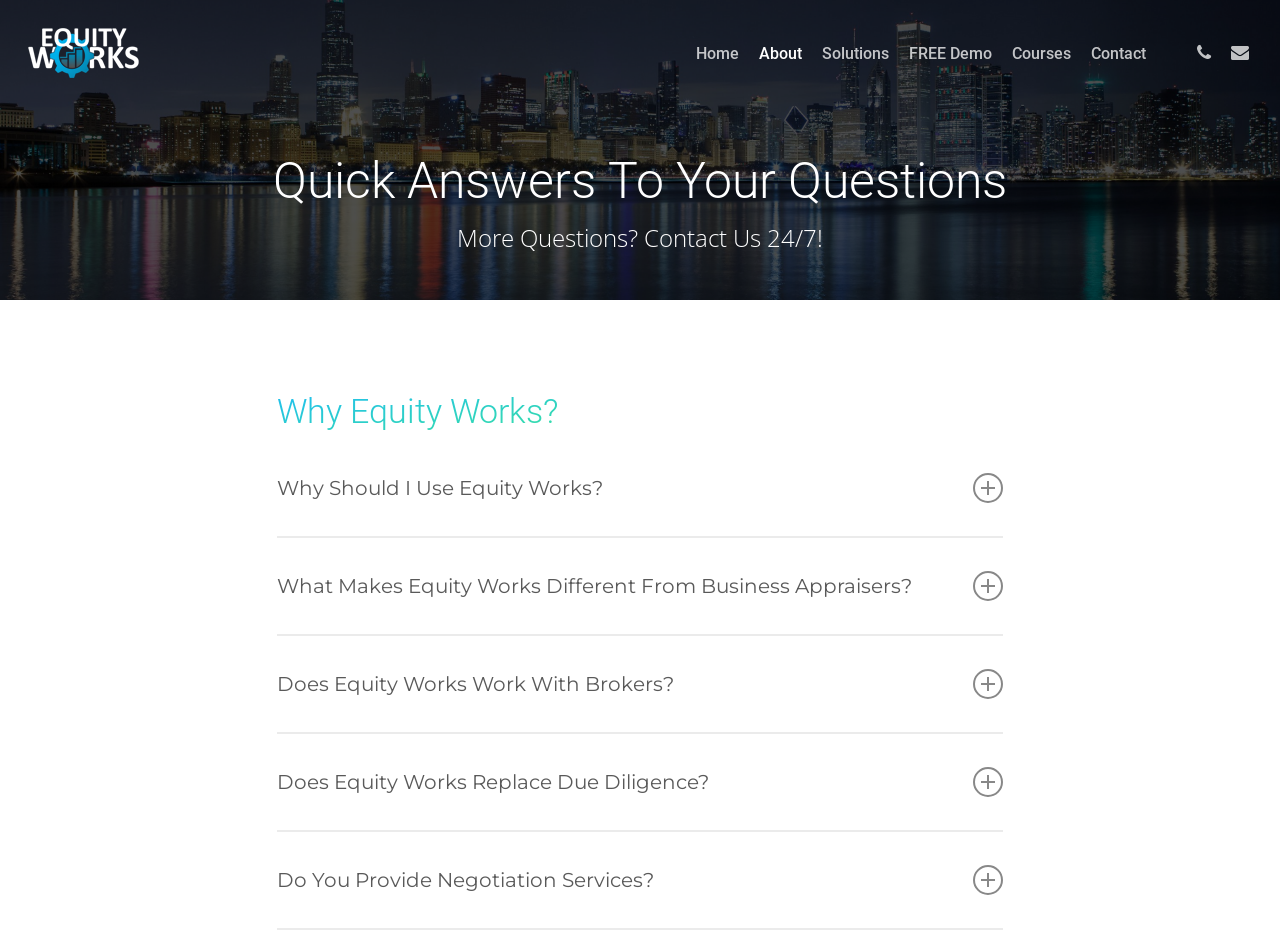Determine the bounding box coordinates for the element that should be clicked to follow this instruction: "Click on the 'Why Should I Use Equity Works?' button". The coordinates should be given as four float numbers between 0 and 1, in the format [left, top, right, bottom].

[0.217, 0.466, 0.783, 0.567]